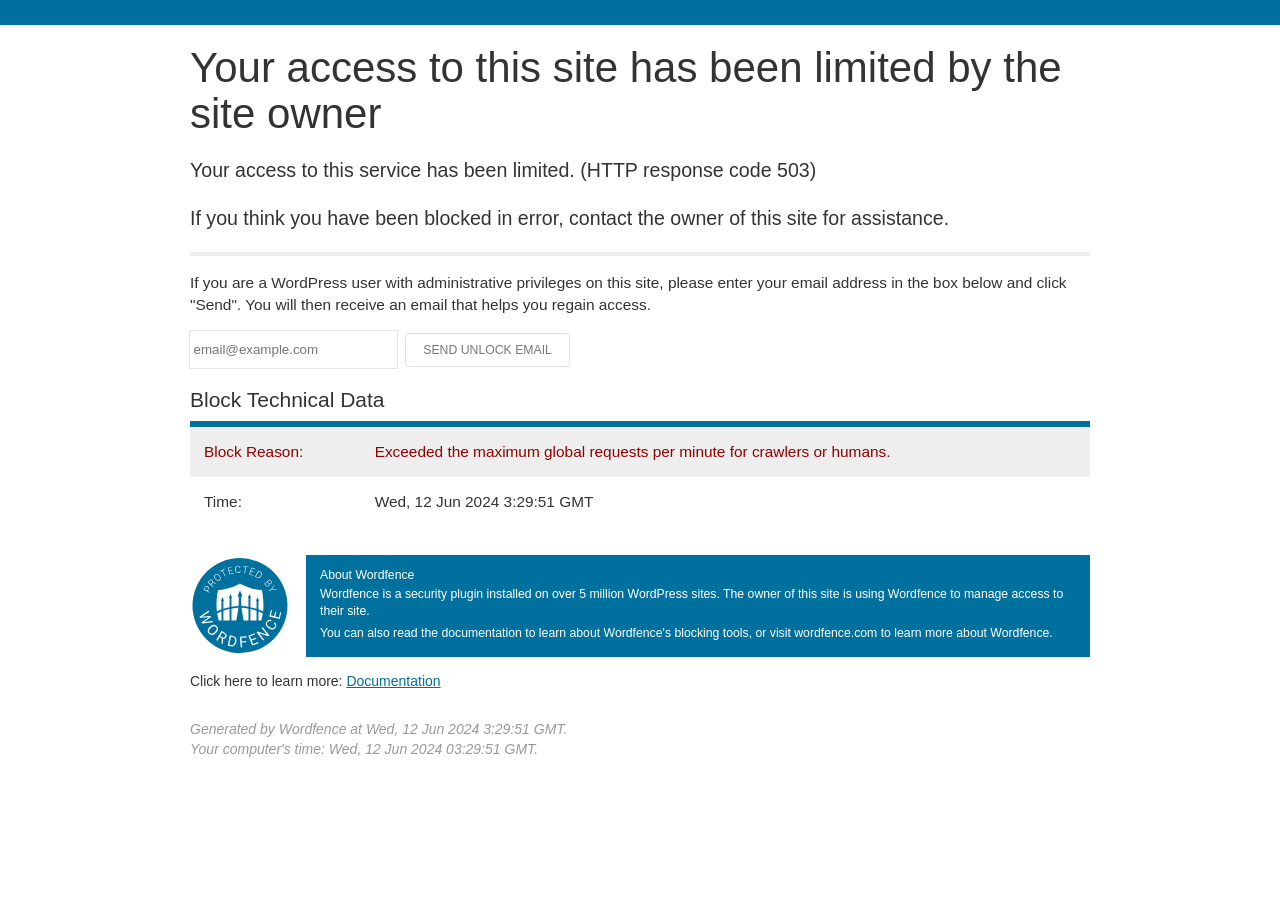What is the name of the security plugin installed on the site?
Provide an in-depth answer to the question, covering all aspects.

I found this answer by looking at the heading 'About Wordfence' and the text that follows which describes Wordfence as a security plugin installed on over 5 million WordPress sites.